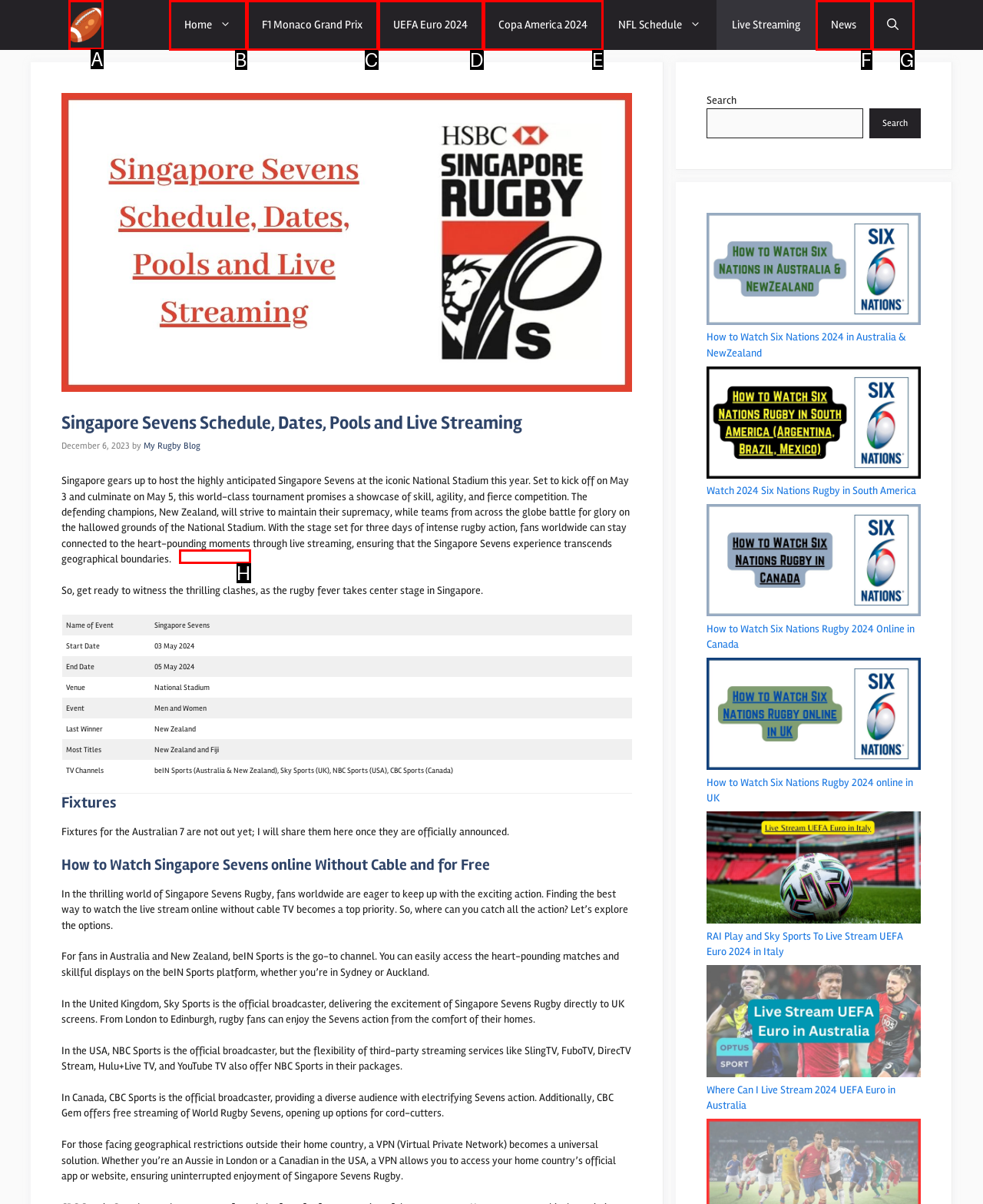Tell me which one HTML element I should click to complete the following task: Share the page
Answer with the option's letter from the given choices directly.

None